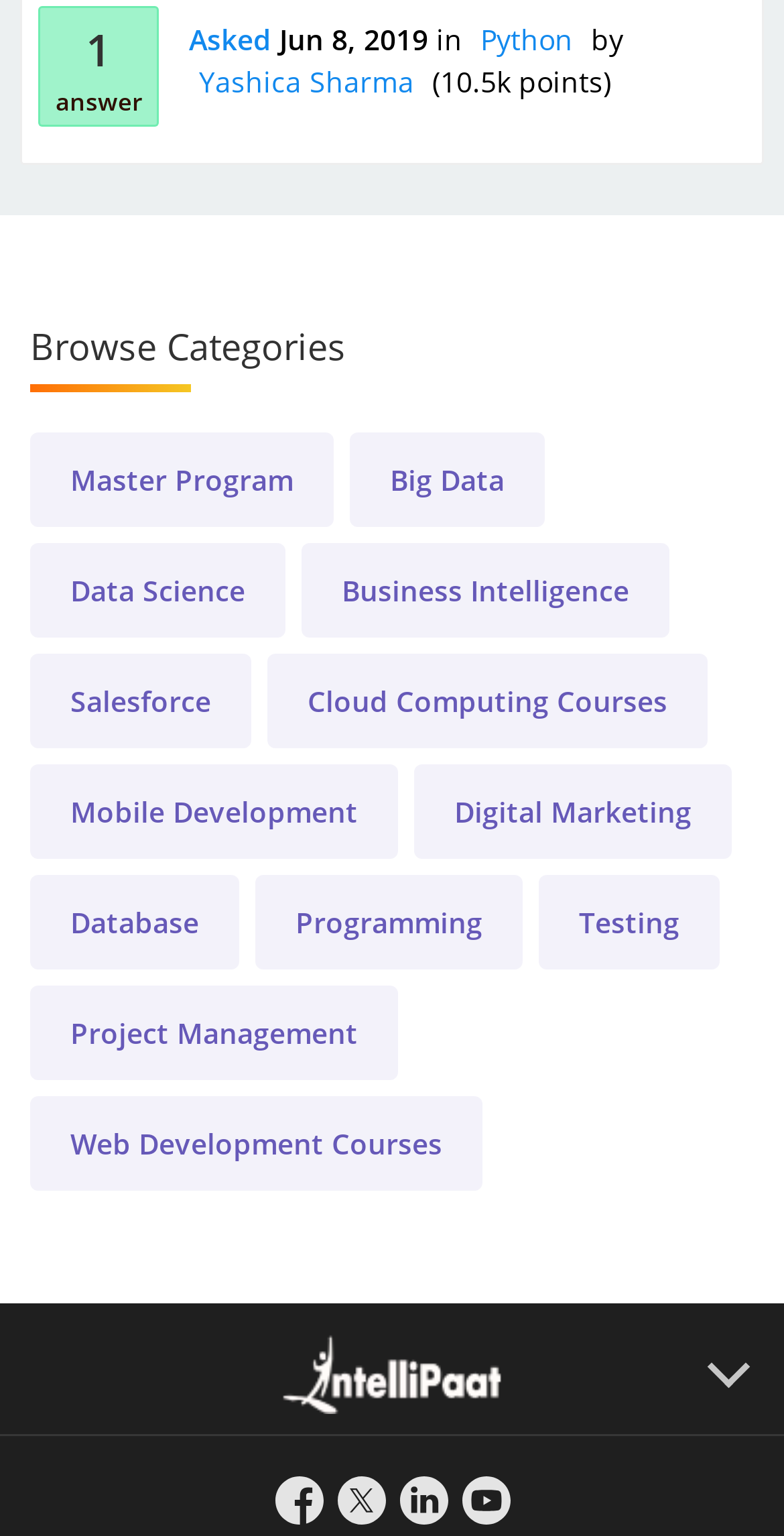What is the username of the person who asked the question?
Based on the image, respond with a single word or phrase.

Yashica Sharma